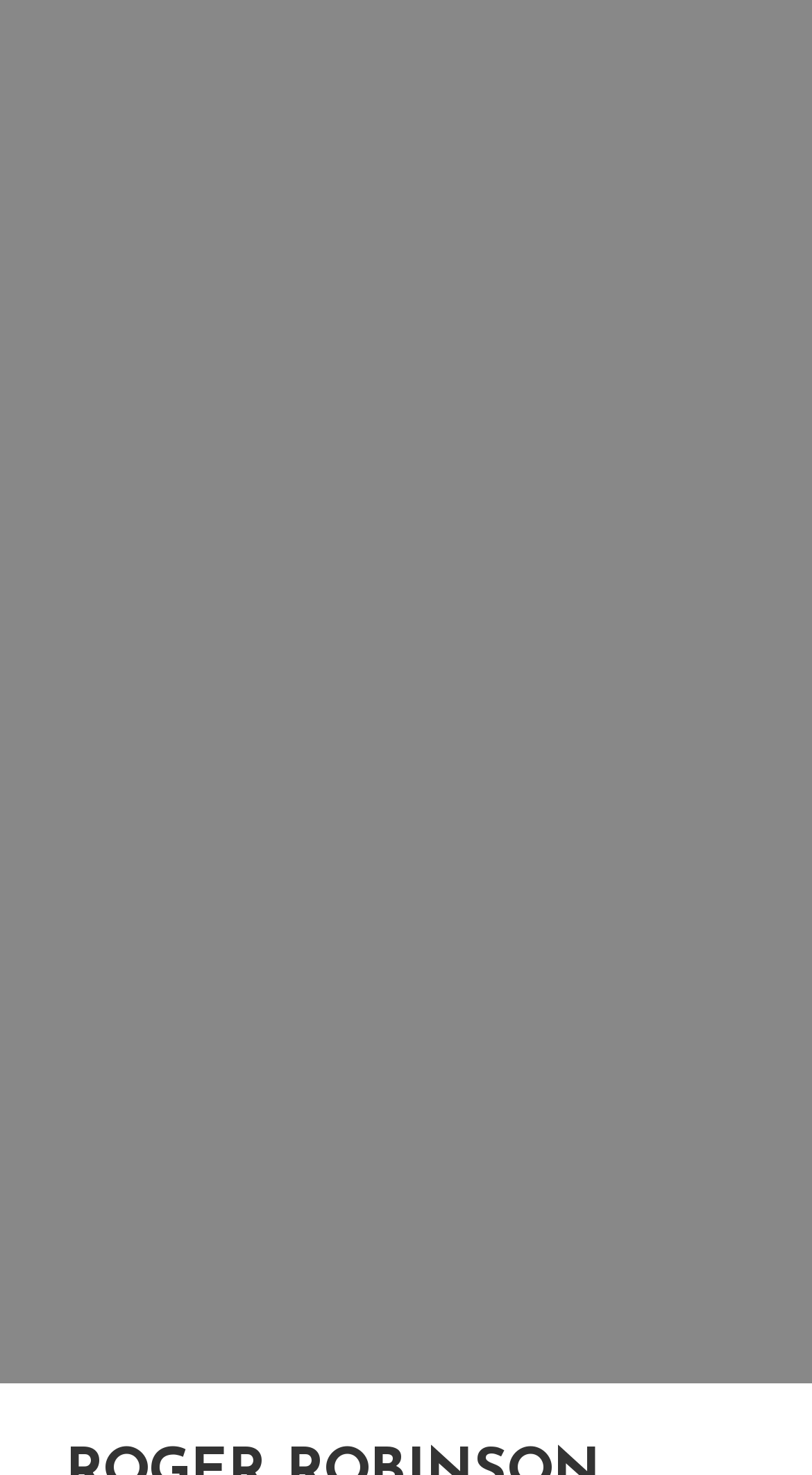Give a short answer using one word or phrase for the question:
How many images are on the webpage?

3